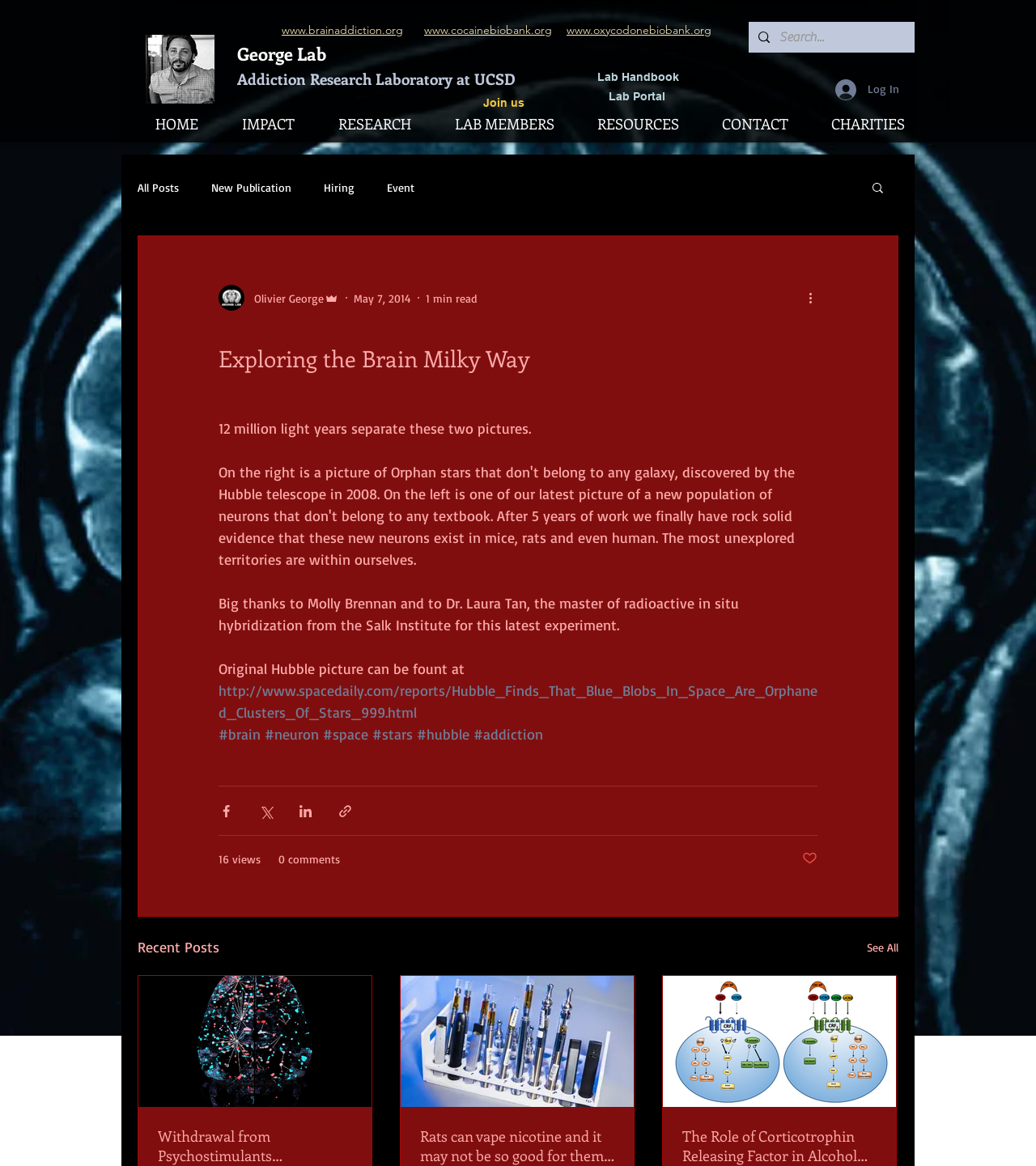Please specify the bounding box coordinates of the clickable region necessary for completing the following instruction: "Search for something". The coordinates must consist of four float numbers between 0 and 1, i.e., [left, top, right, bottom].

[0.753, 0.019, 0.85, 0.045]